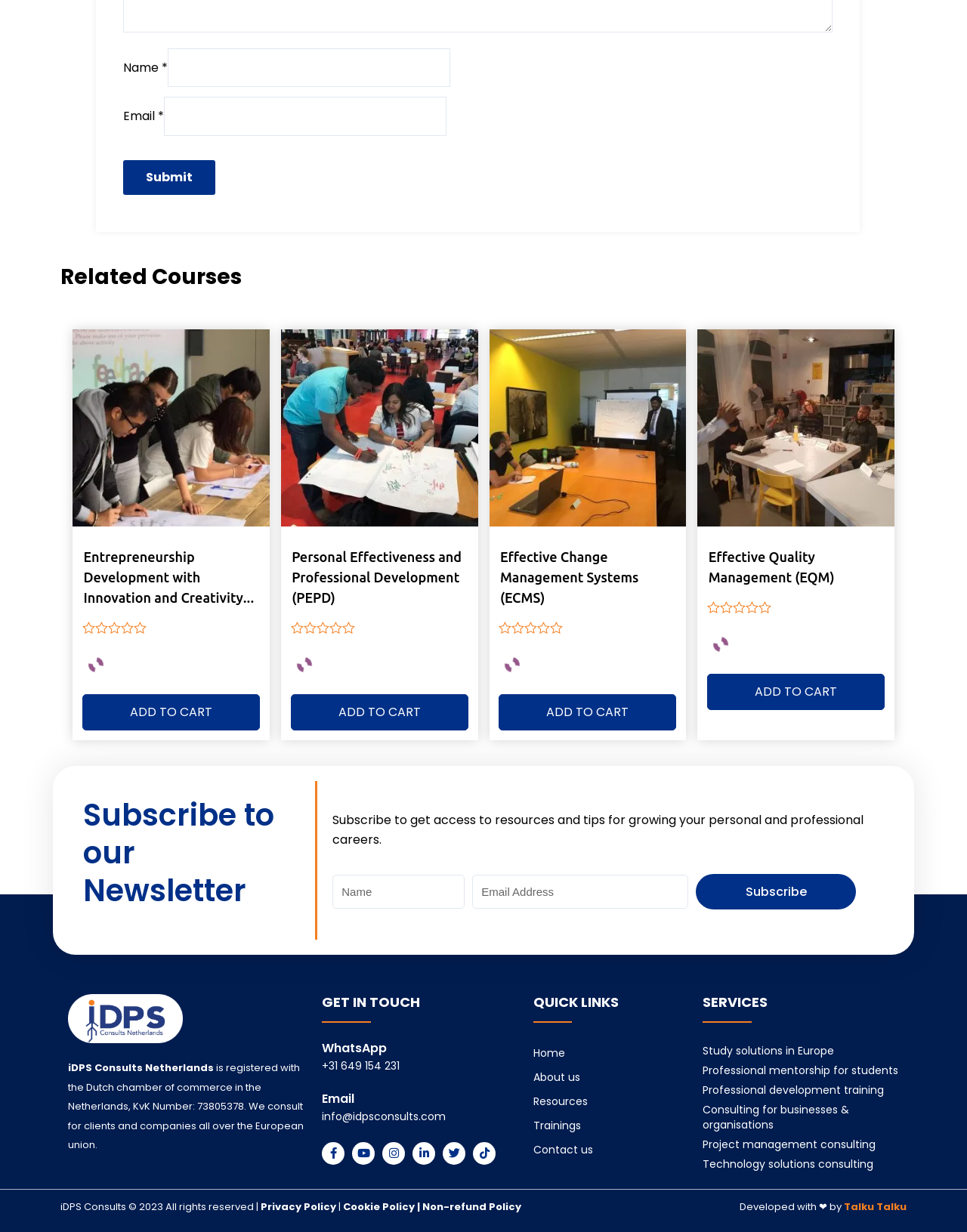Please find and report the bounding box coordinates of the element to click in order to perform the following action: "Add to cart: Entrepreneurship Development with Innovation and Creativity". The coordinates should be expressed as four float numbers between 0 and 1, in the format [left, top, right, bottom].

[0.085, 0.563, 0.269, 0.593]